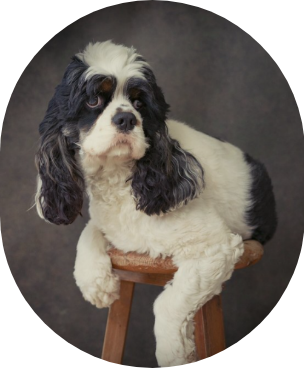Using the information in the image, give a detailed answer to the following question: What is the temperament of the American Cocker Spaniel?

The caption describes the American Cocker Spaniel as having a friendly and gentle temperament, which is reflected in its expressive face and elegant posture in the image.